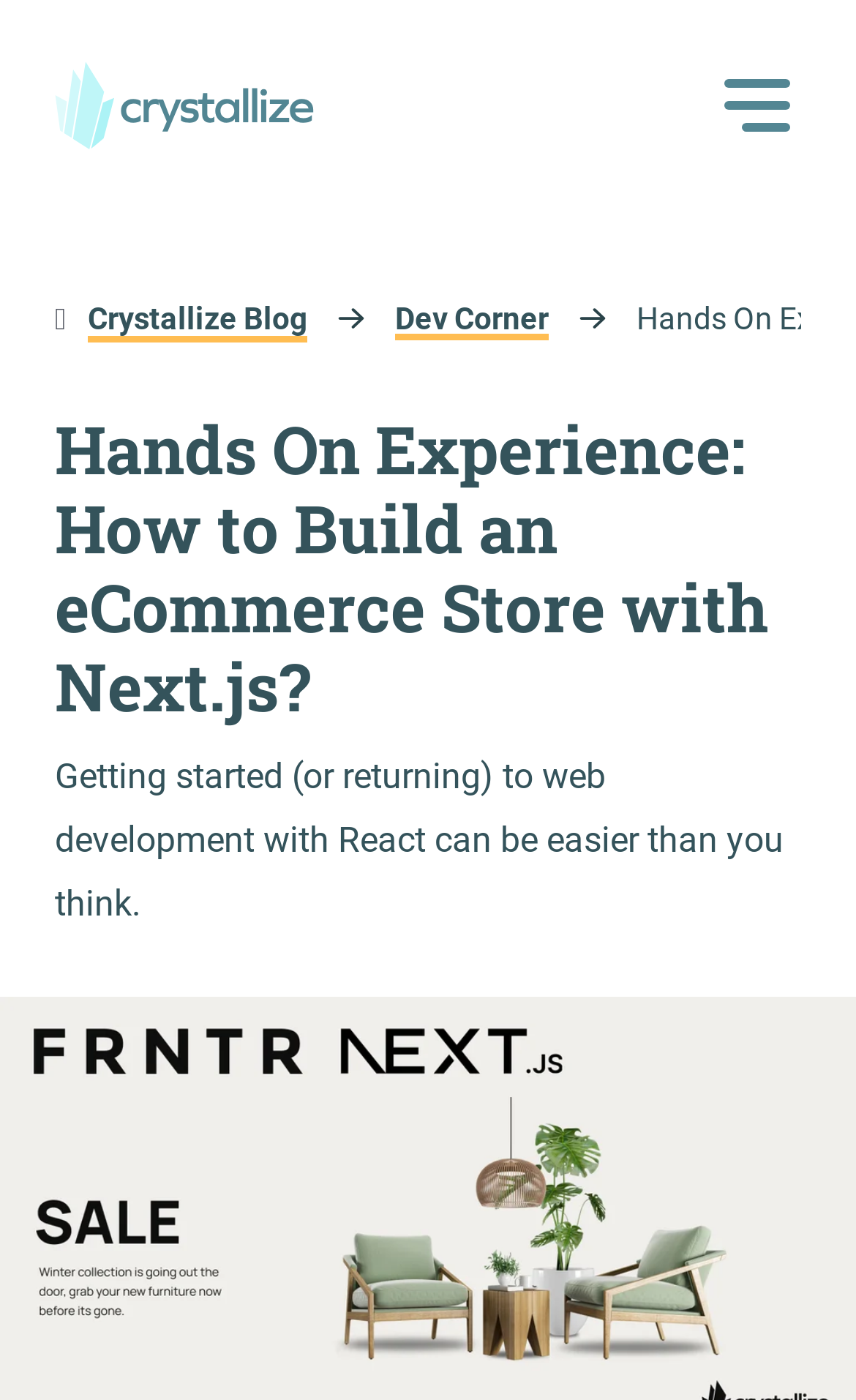What is the purpose of the button at the top right corner?
Refer to the image and give a detailed answer to the question.

I found a button element at the top right corner of the webpage with the description 'Toggle the main menu'. This suggests that the purpose of the button is to toggle the main menu.